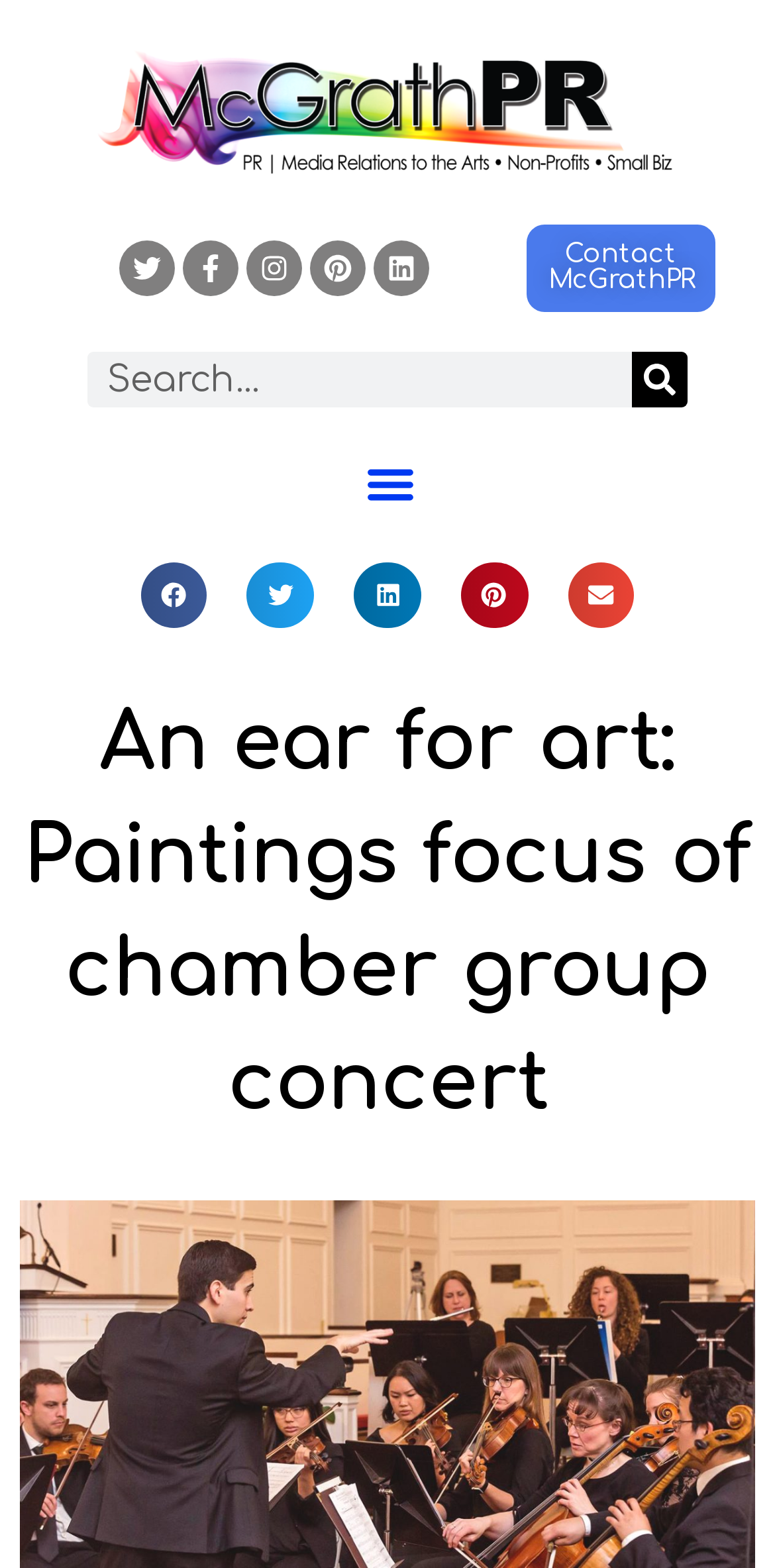How many share buttons are available?
Based on the image, respond with a single word or phrase.

5